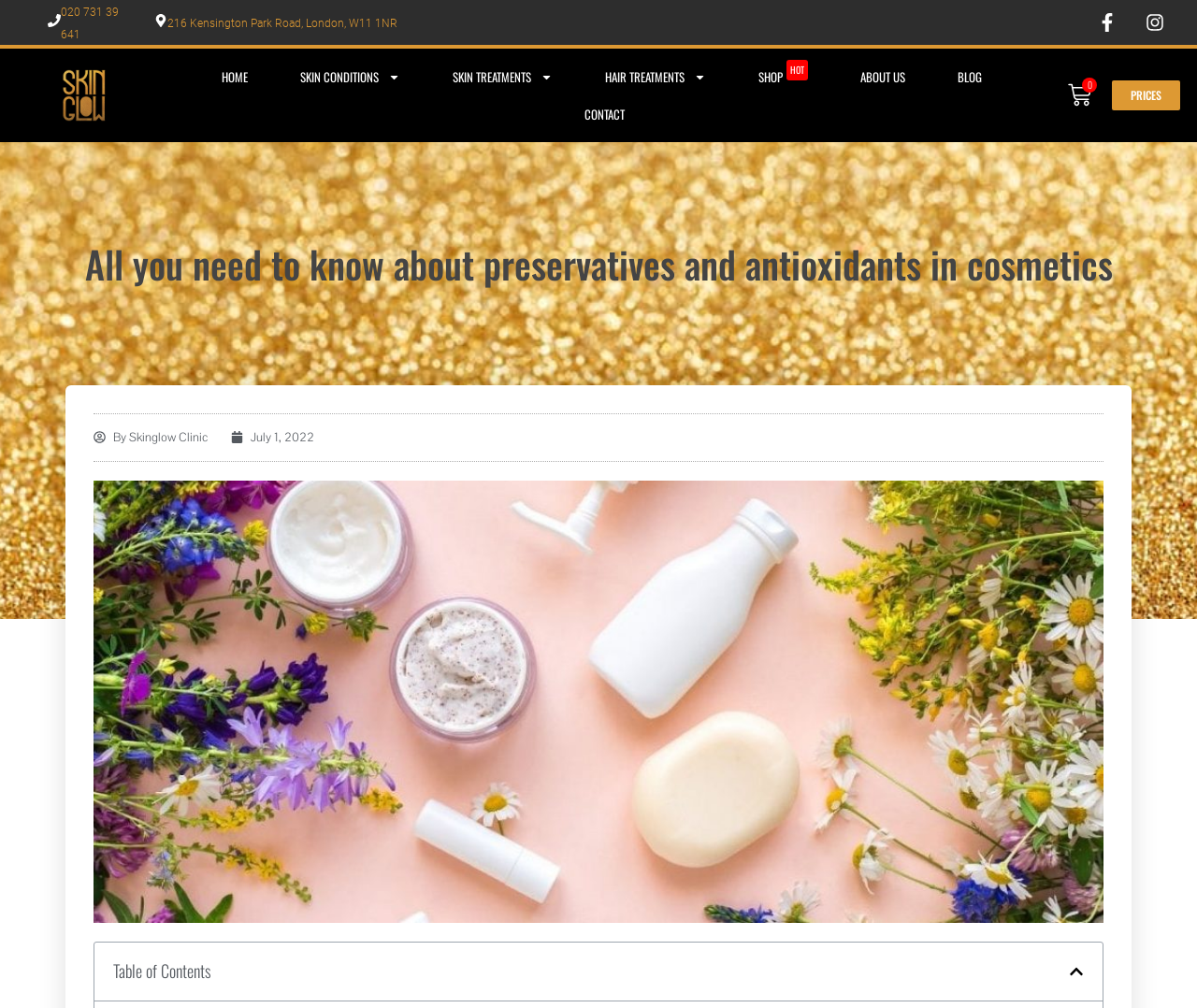Identify and extract the heading text of the webpage.

All you need to know about preservatives and antioxidants in cosmetics